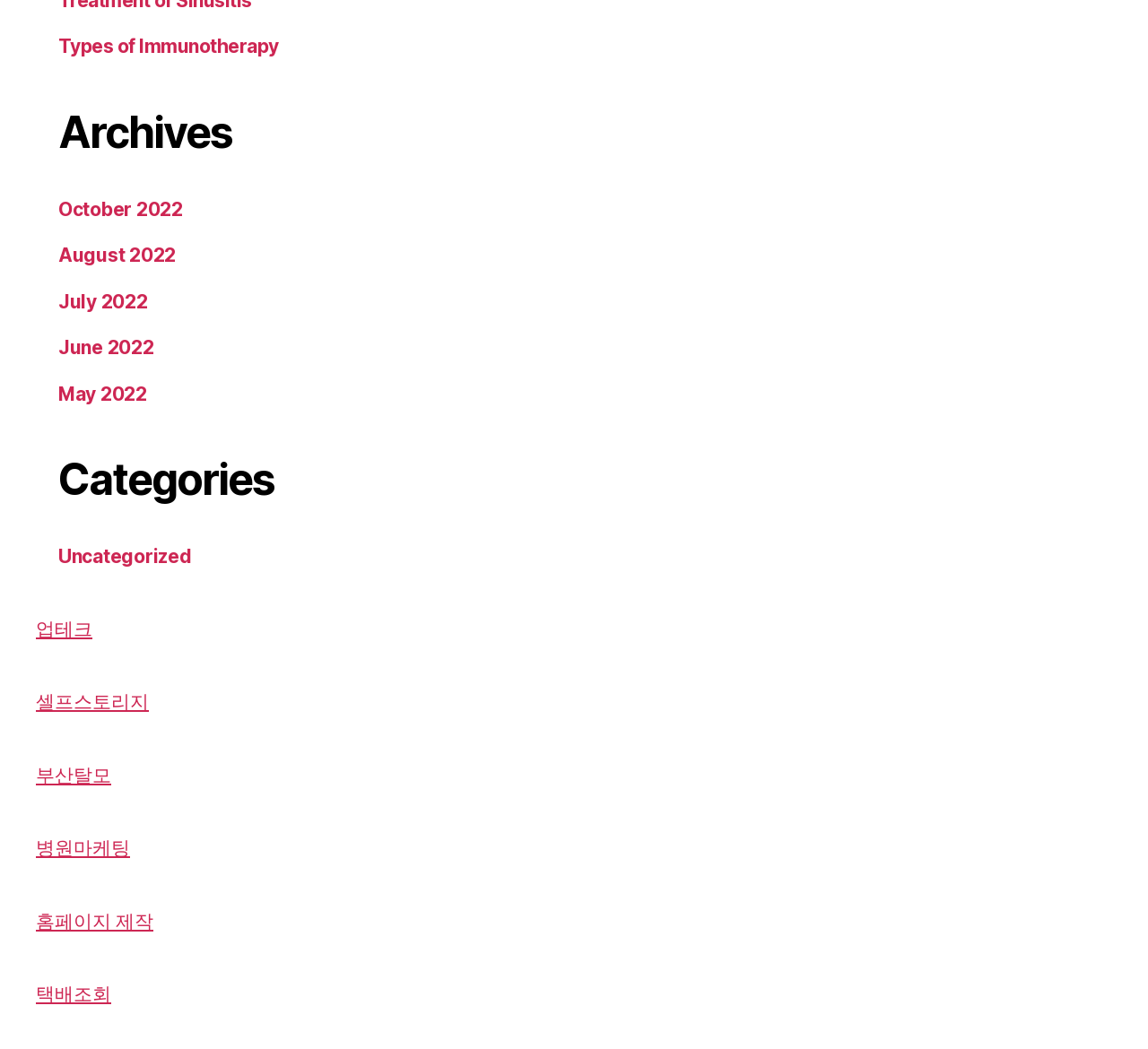Identify the bounding box coordinates of the element that should be clicked to fulfill this task: "View archives". The coordinates should be provided as four float numbers between 0 and 1, i.e., [left, top, right, bottom].

[0.051, 0.101, 0.504, 0.152]